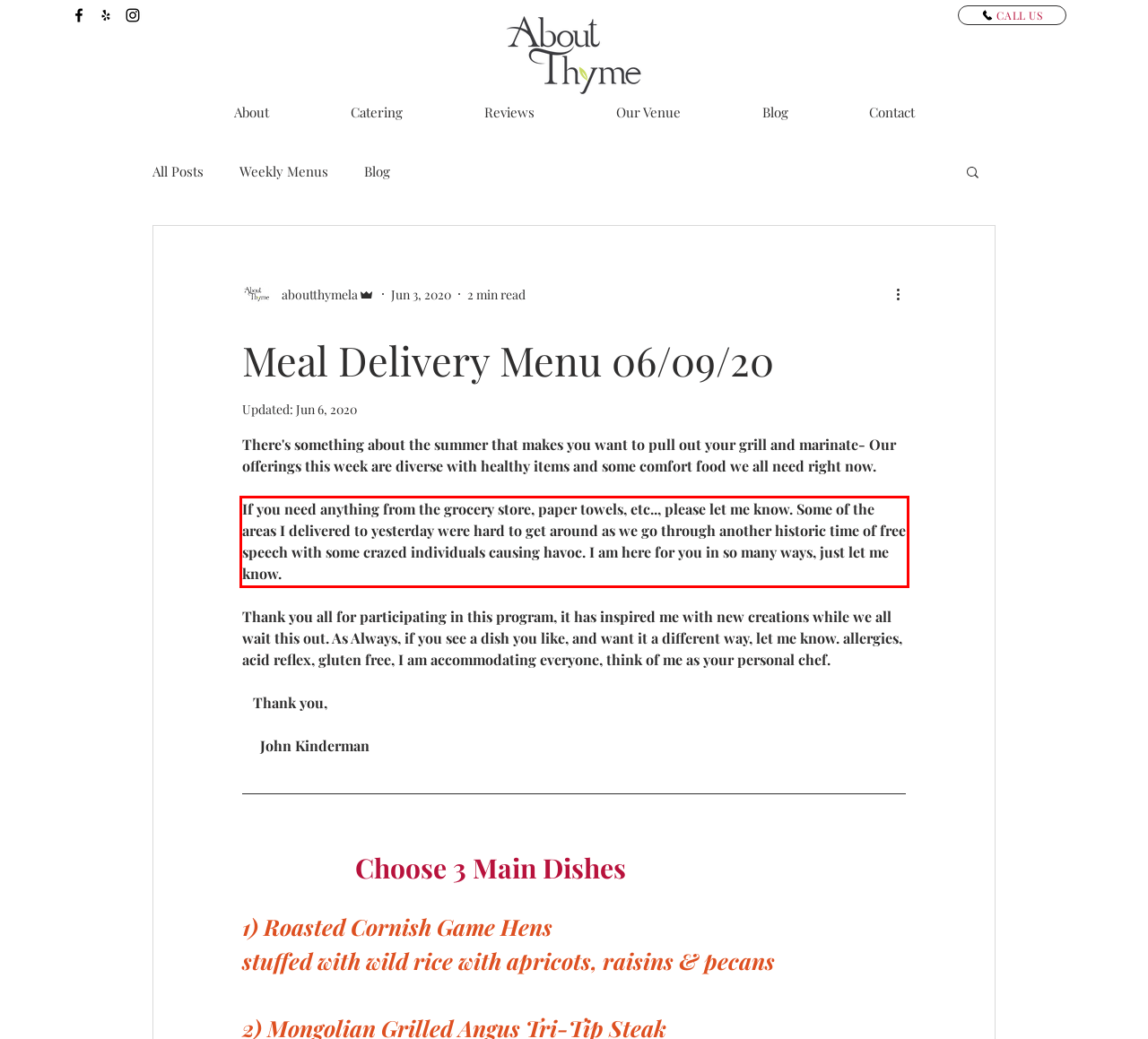Analyze the red bounding box in the provided webpage screenshot and generate the text content contained within.

If you need anything from the grocery store, paper towels, etc.., please let me know. Some of the areas I delivered to yesterday were hard to get around as we go through another historic time of free speech with some crazed individuals causing havoc. I am here for you in so many ways, just let me know.